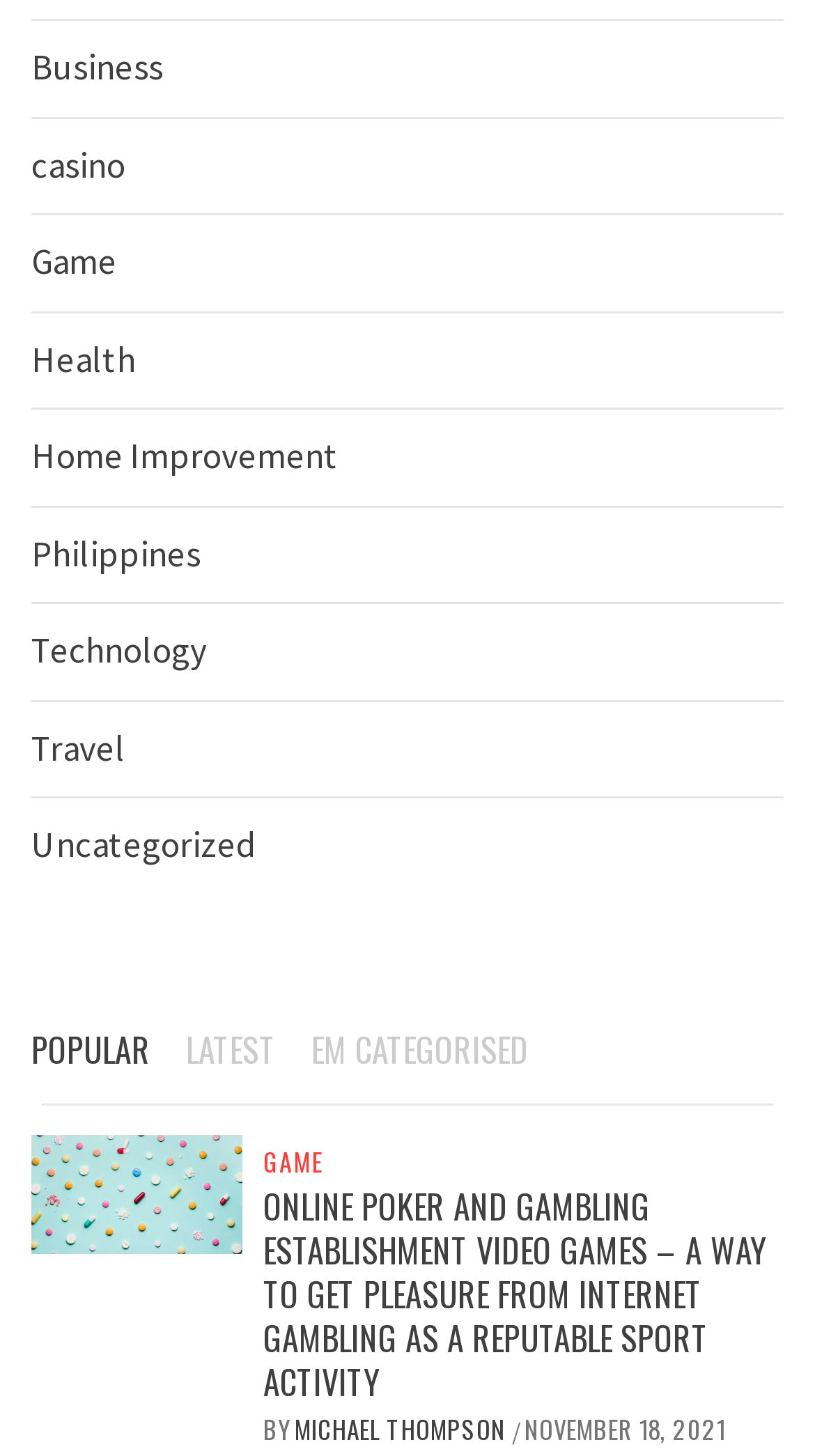How many categories are listed?
Can you offer a detailed and complete answer to this question?

I counted the number of links under the root element, which are 'Business', 'casino', 'Game', 'Health', 'Home Improvement', 'Philippines', 'Technology', 'Travel', and 'Uncategorized', totaling 9 categories.